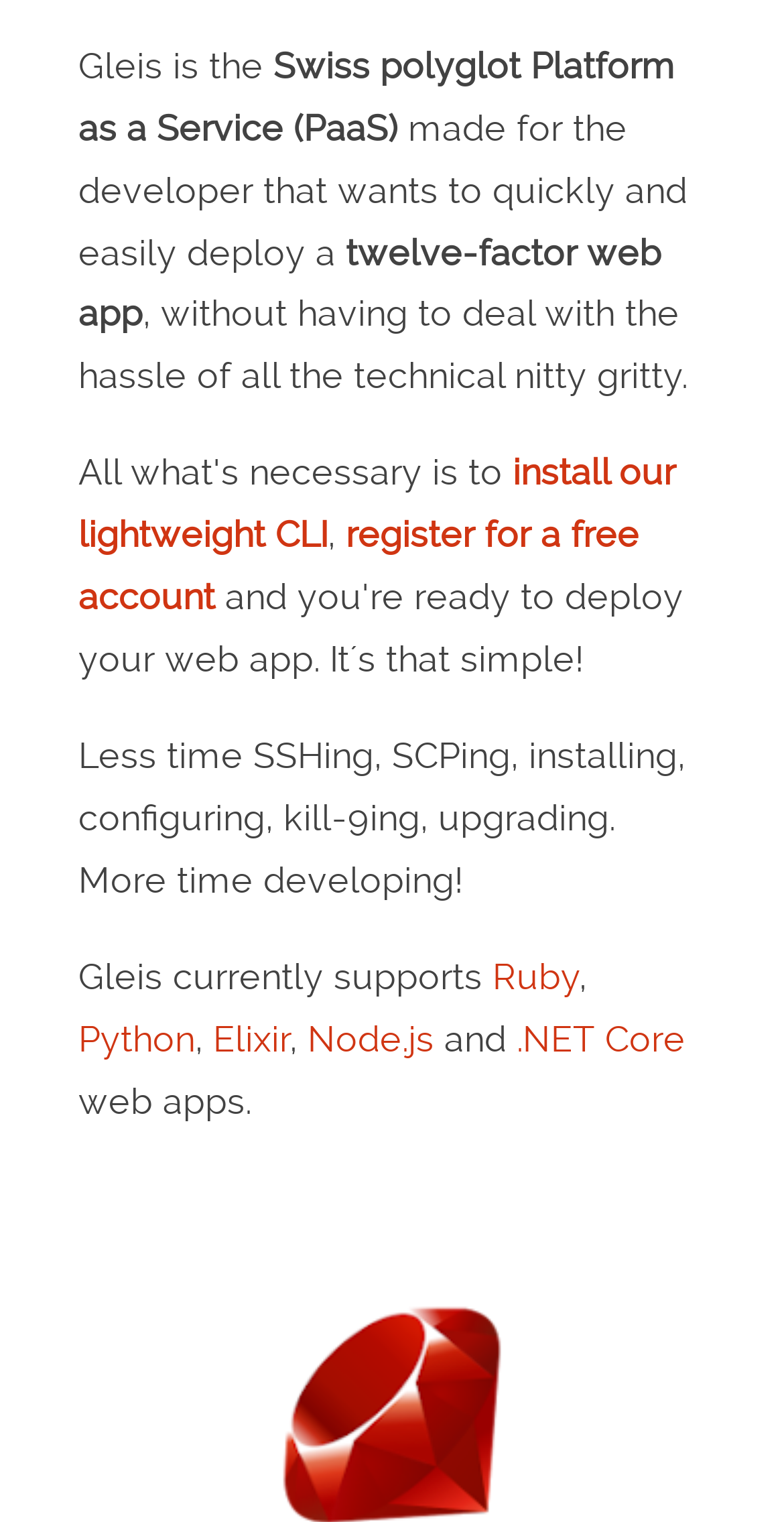Identify the bounding box of the HTML element described here: "Python". Provide the coordinates as four float numbers between 0 and 1: [left, top, right, bottom].

[0.1, 0.67, 0.249, 0.696]